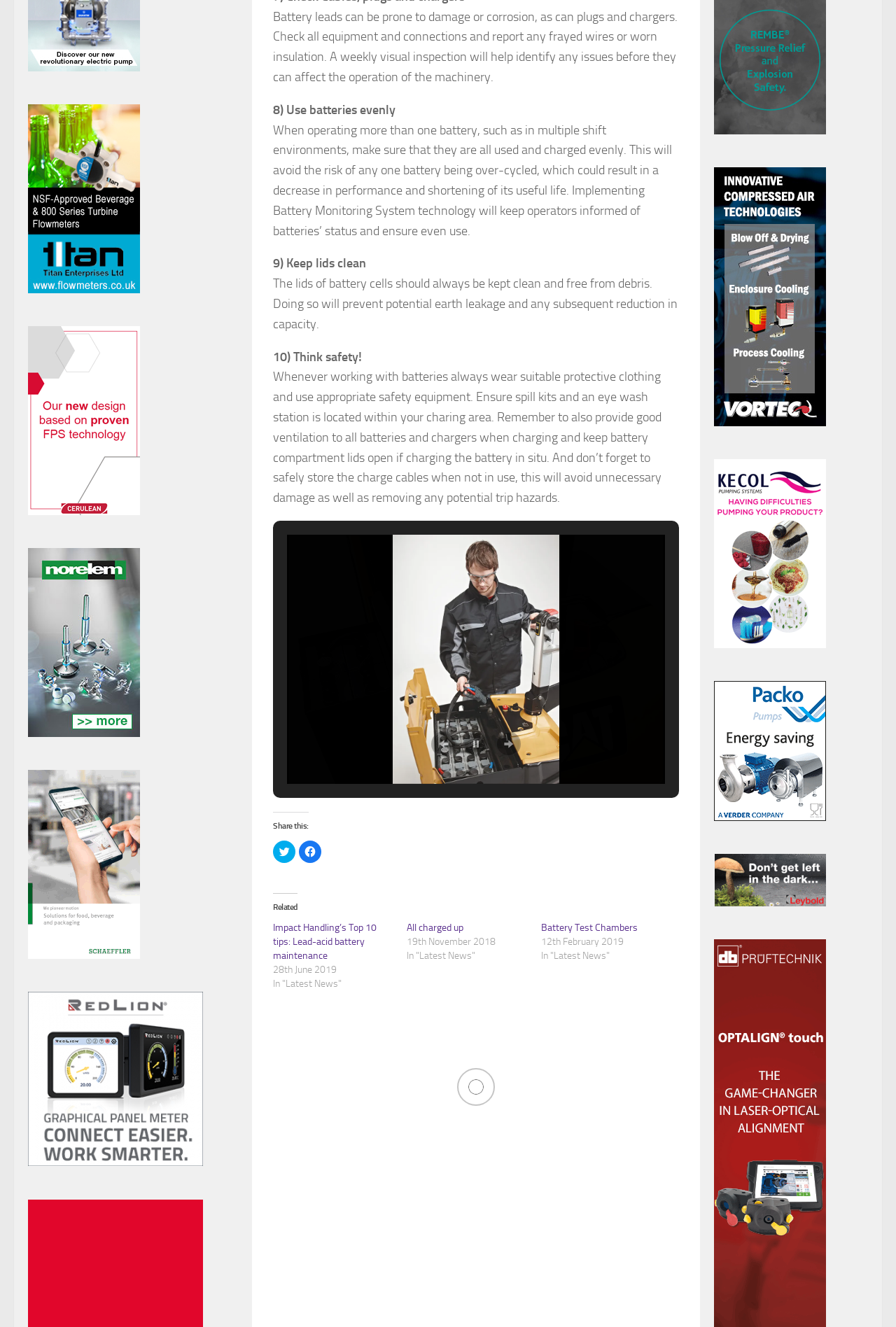Locate the bounding box coordinates of the element that should be clicked to execute the following instruction: "Read 'Impact Handling’s Top 10 tips: Lead-acid battery maintenance'".

[0.305, 0.695, 0.42, 0.725]